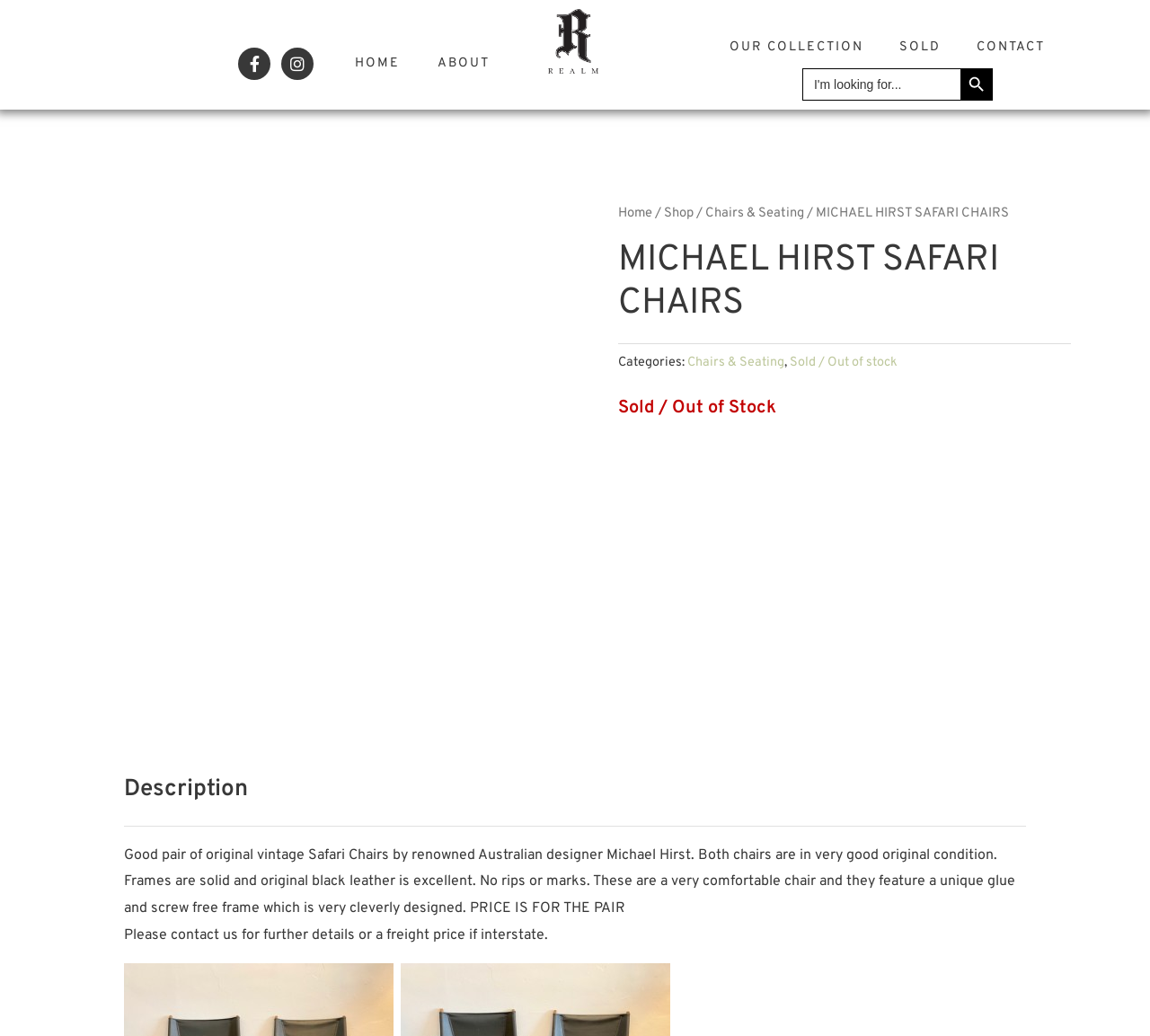Locate the bounding box of the UI element based on this description: "Our Collection". Provide four float numbers between 0 and 1 as [left, top, right, bottom].

[0.619, 0.026, 0.766, 0.066]